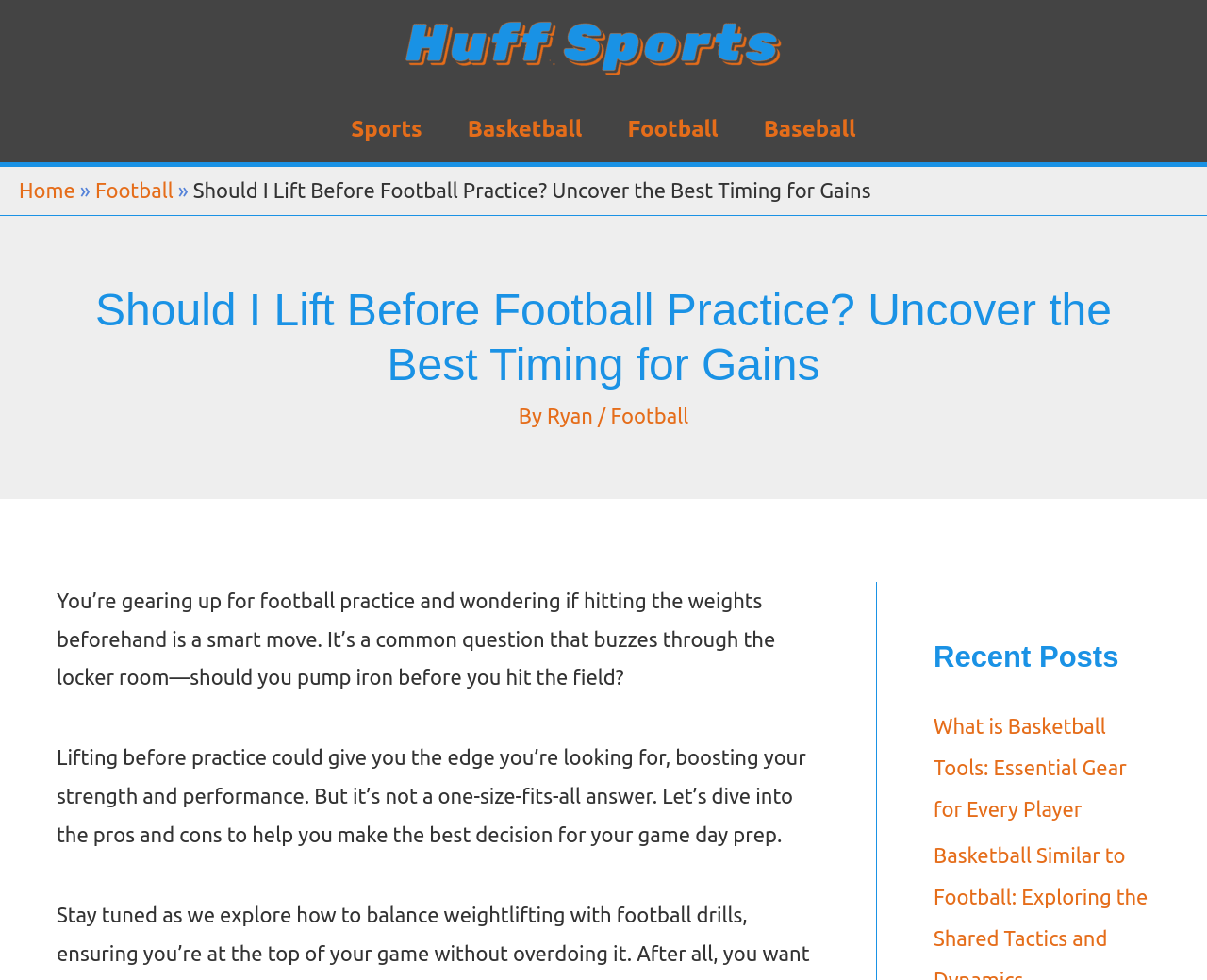Determine the coordinates of the bounding box for the clickable area needed to execute this instruction: "Click on the 'Sports' link in the navigation bar".

[0.272, 0.098, 0.369, 0.166]